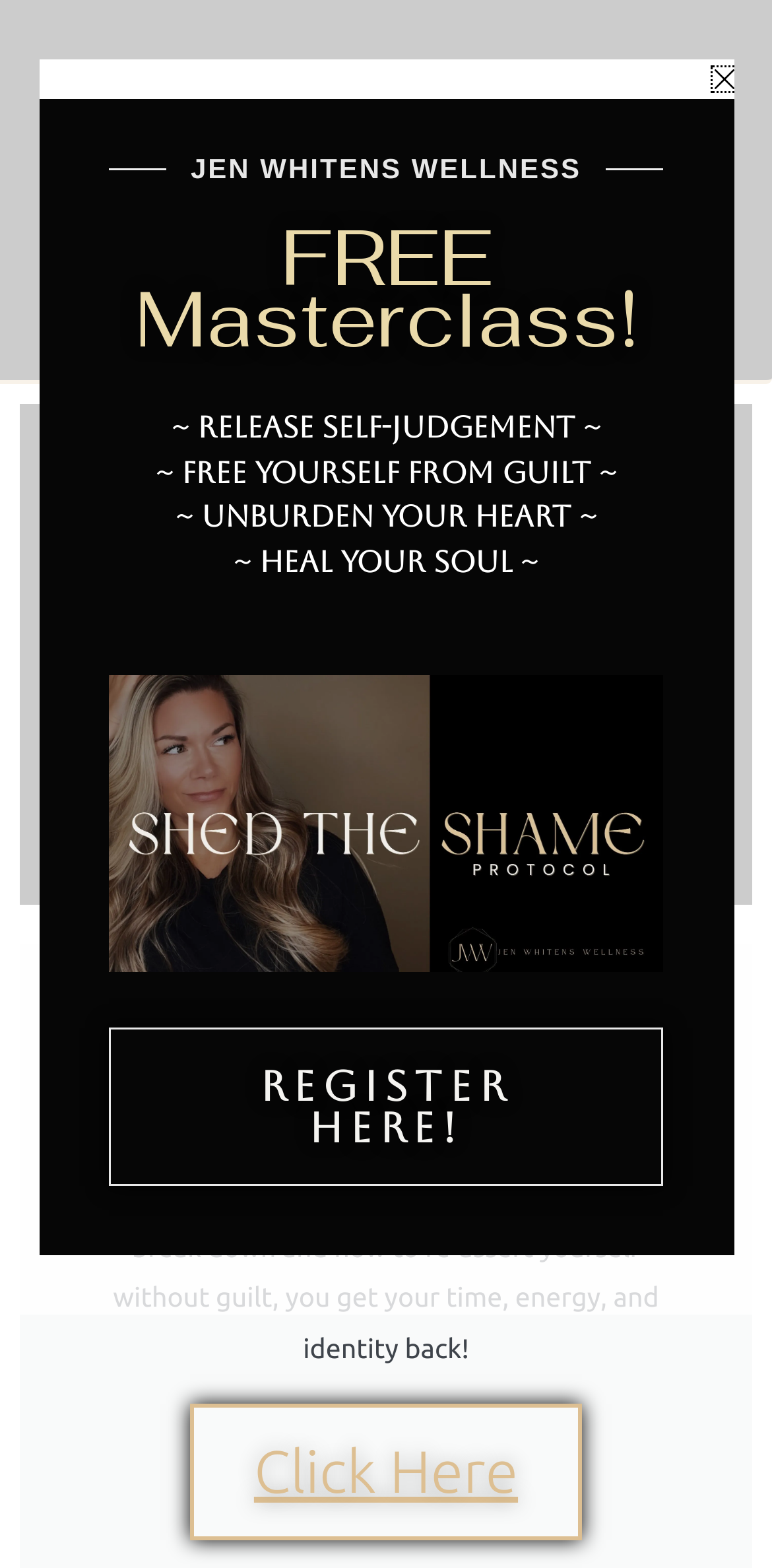Can you find the bounding box coordinates for the UI element given this description: "Register Here!"? Provide the coordinates as four float numbers between 0 and 1: [left, top, right, bottom].

[0.329, 0.532, 0.671, 0.58]